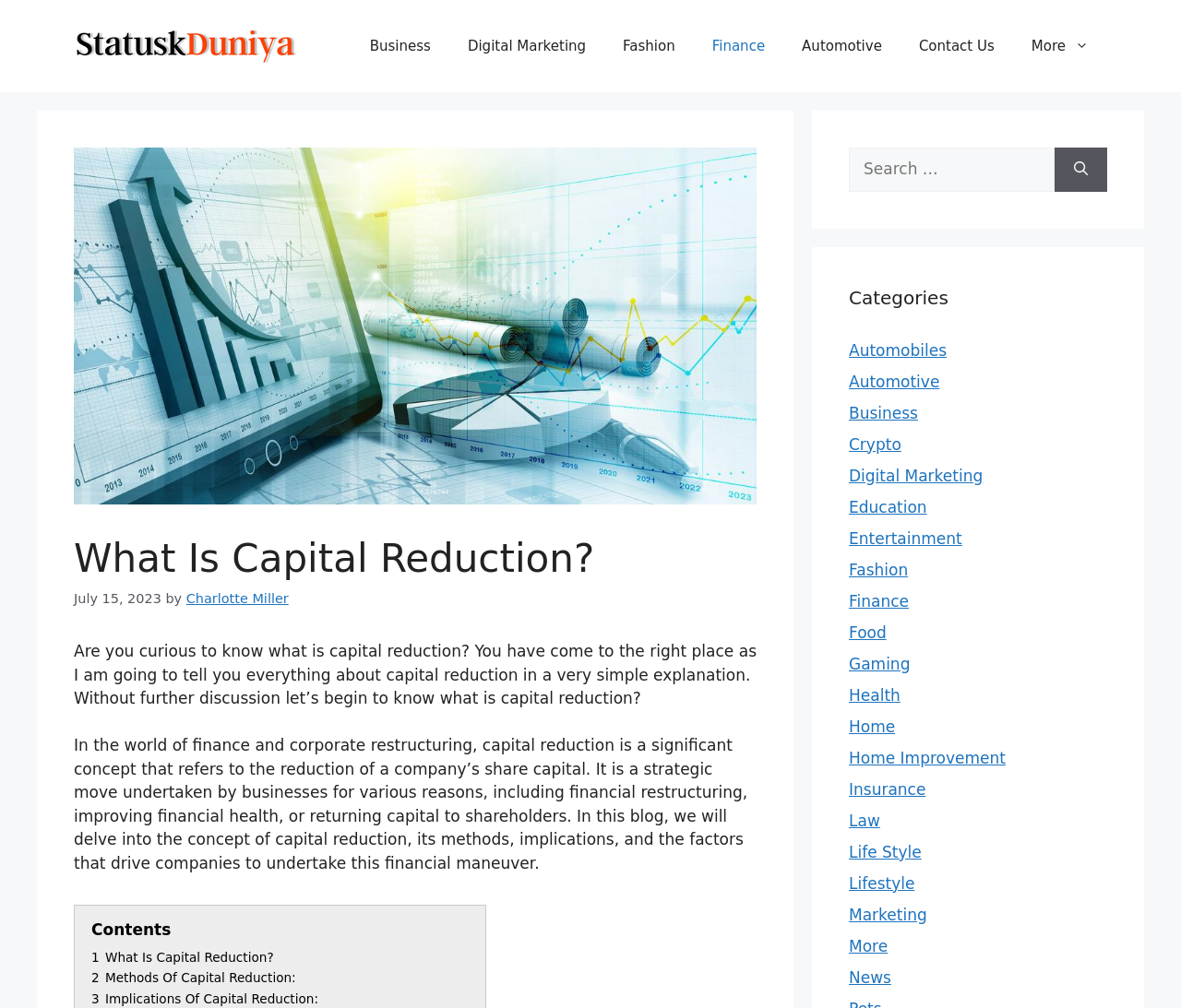What is the author of the article?
Give a one-word or short-phrase answer derived from the screenshot.

Charlotte Miller